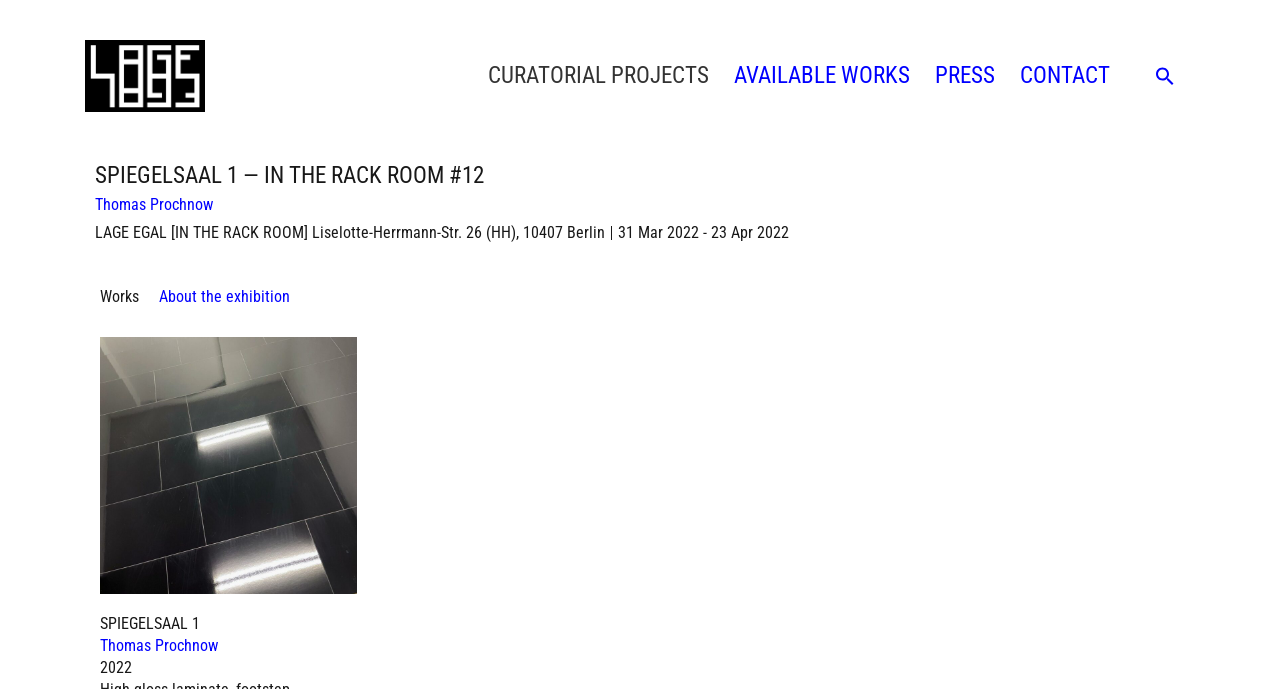Please provide the main heading of the webpage content.

SPIEGELSAAL 1 — IN THE RACK ROOM #12